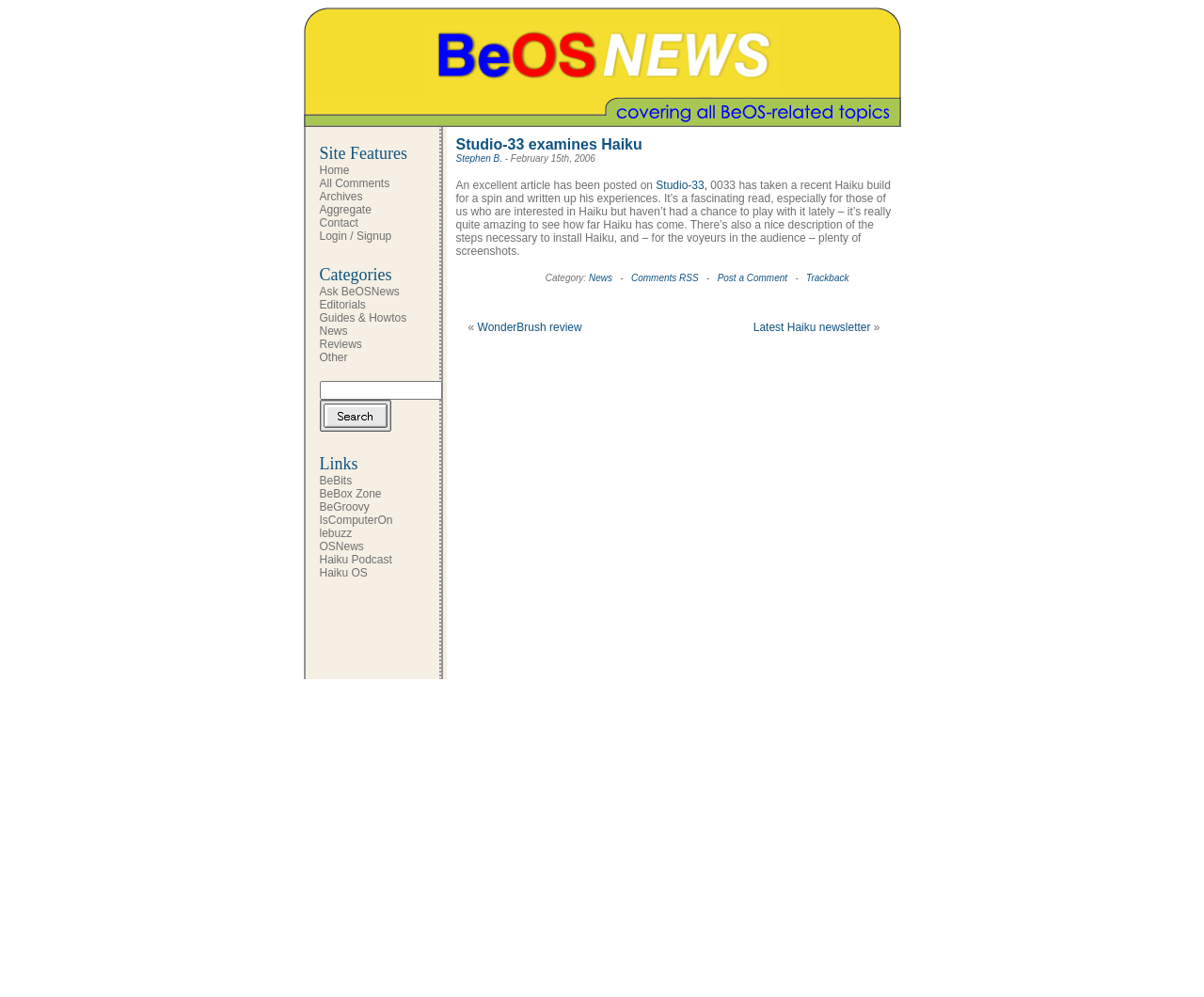Extract the bounding box coordinates for the UI element described by the text: "Haiku Podcast". The coordinates should be in the form of [left, top, right, bottom] with values between 0 and 1.

[0.265, 0.555, 0.326, 0.568]